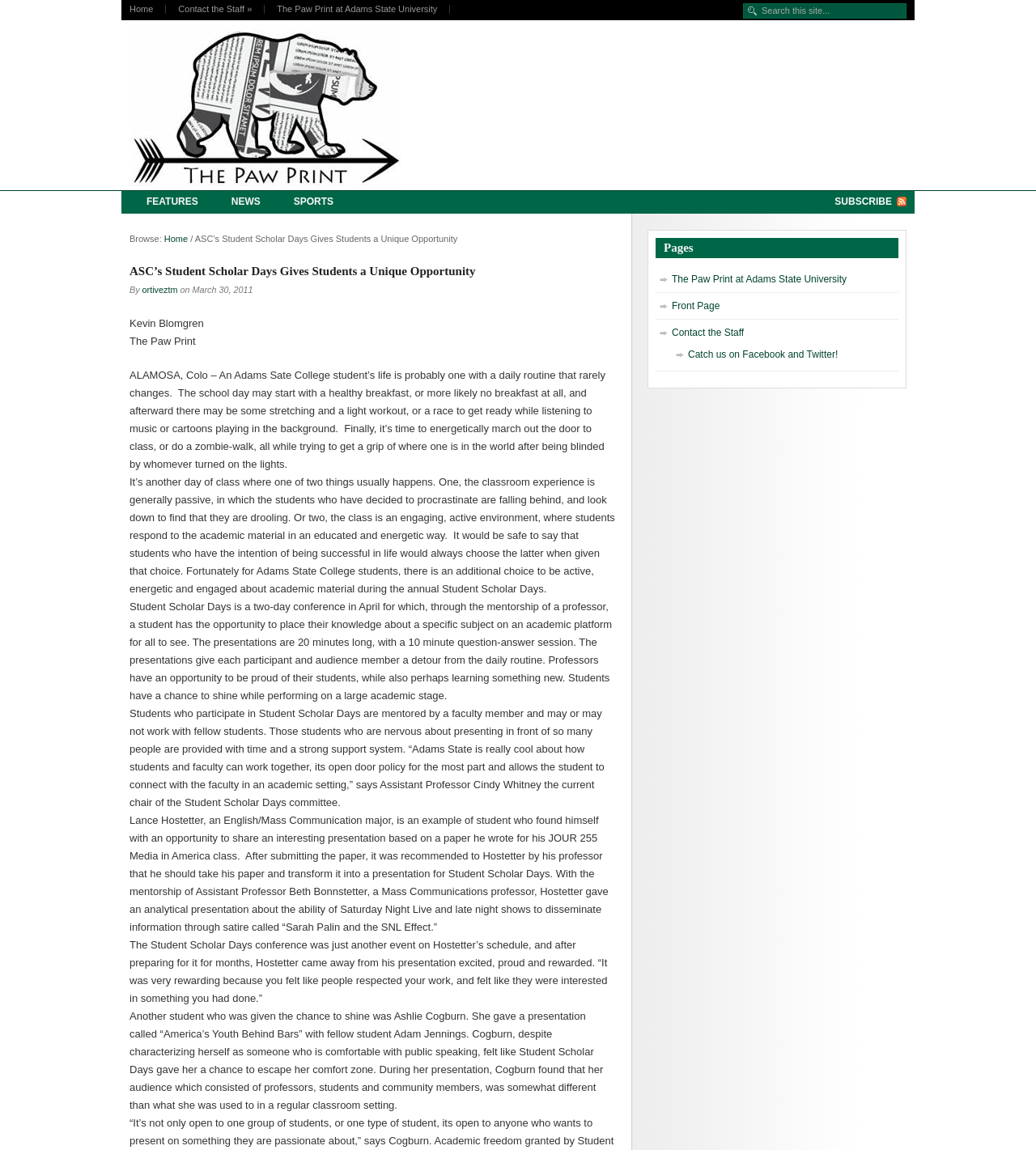What is the purpose of the Student Scholar Days event?
Refer to the image and provide a concise answer in one word or phrase.

To present academic work